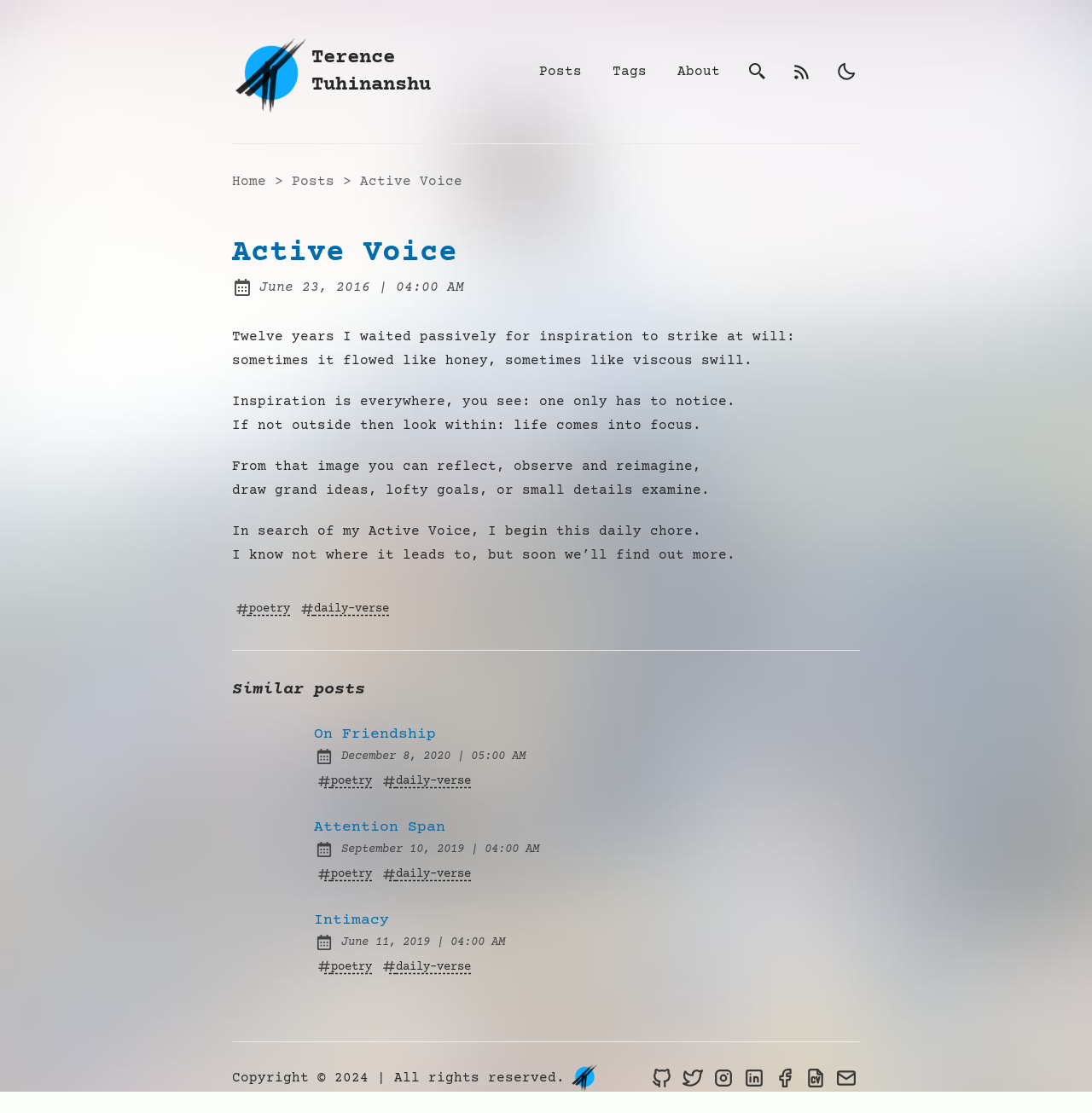Determine the bounding box coordinates of the clickable region to execute the instruction: "switch to light mode". The coordinates should be four float numbers between 0 and 1, denoted as [left, top, right, bottom].

[0.762, 0.052, 0.788, 0.077]